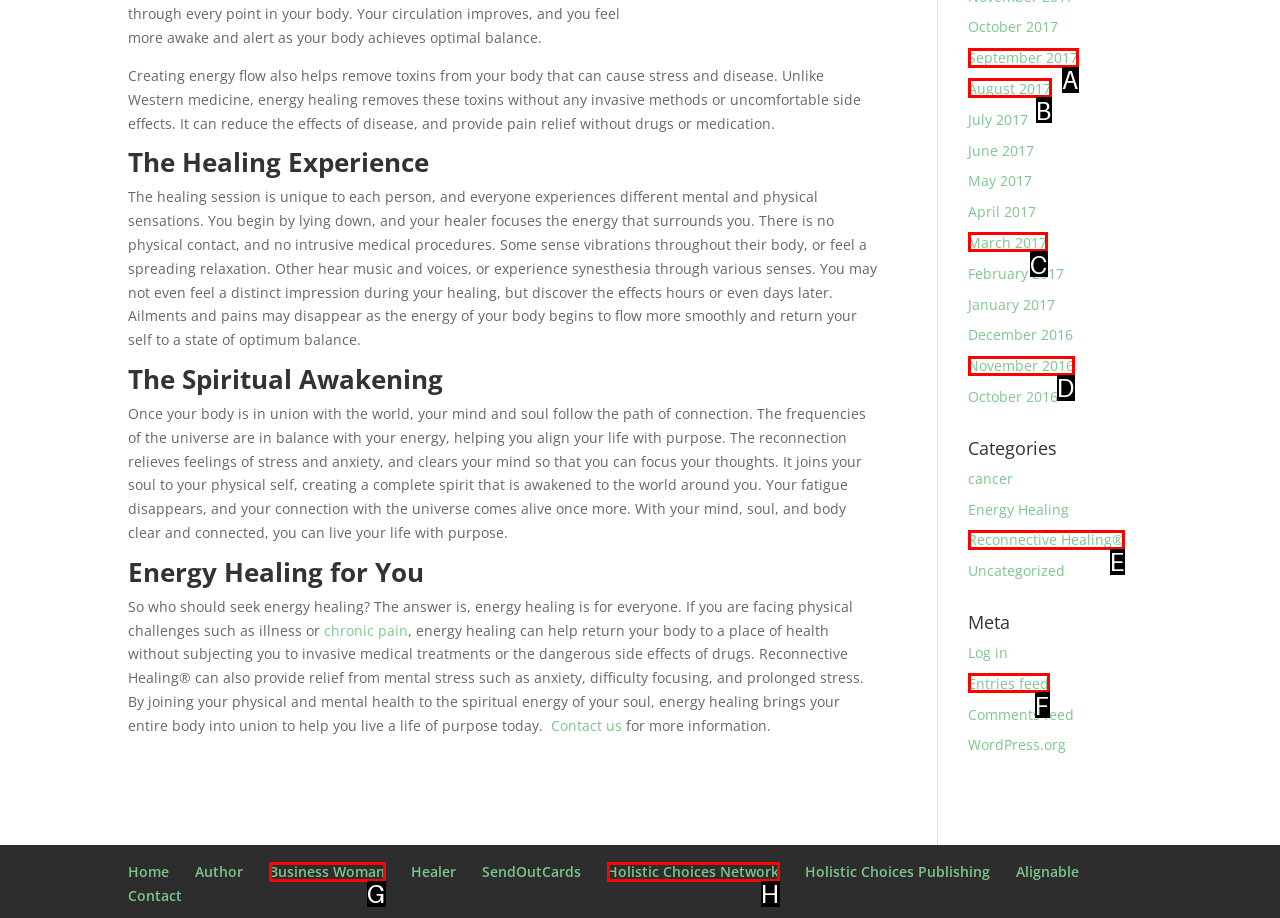Examine the description: Holistic Choices Network and indicate the best matching option by providing its letter directly from the choices.

H